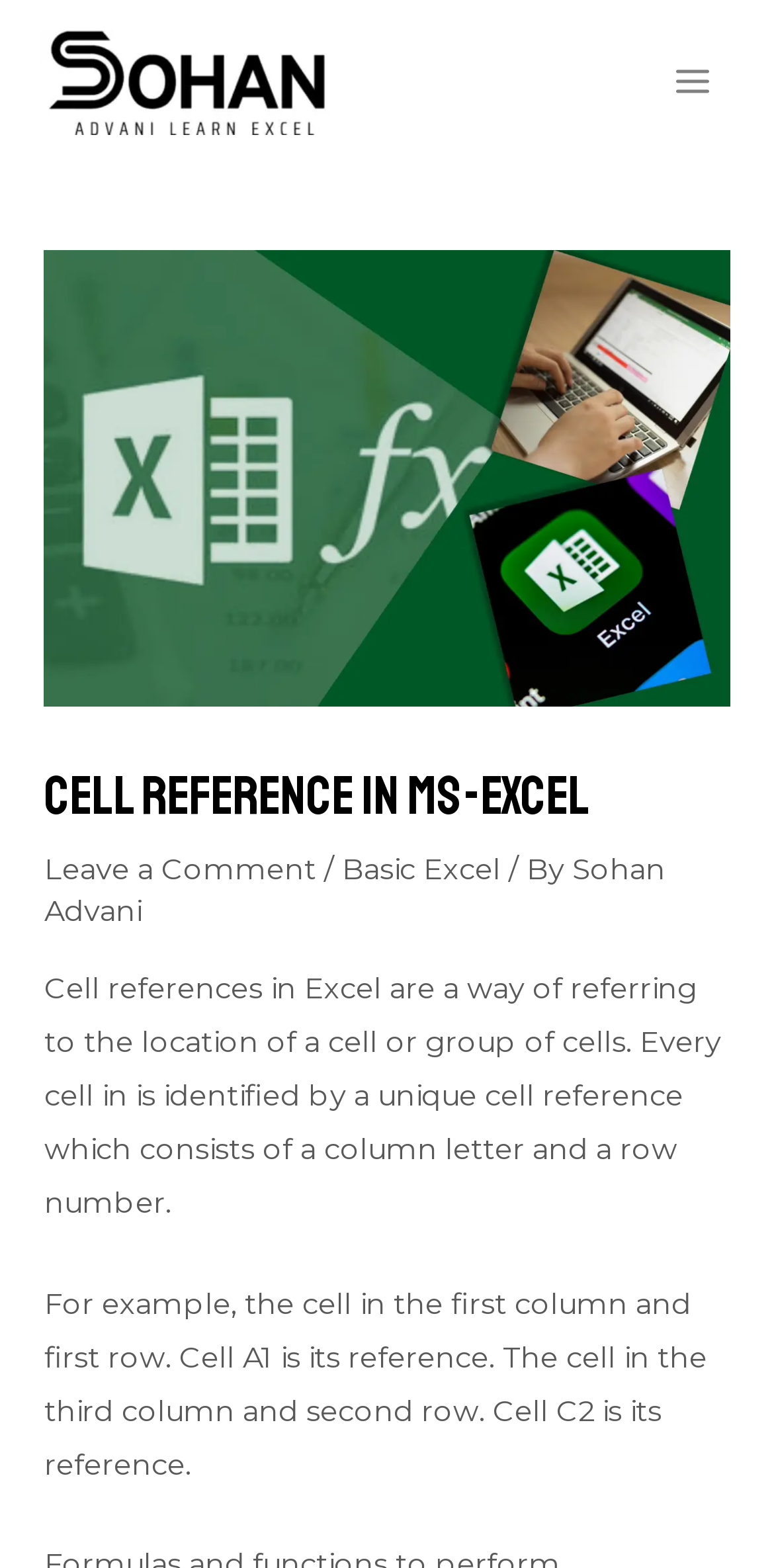Determine which piece of text is the heading of the webpage and provide it.

Cell reference in ms-excel